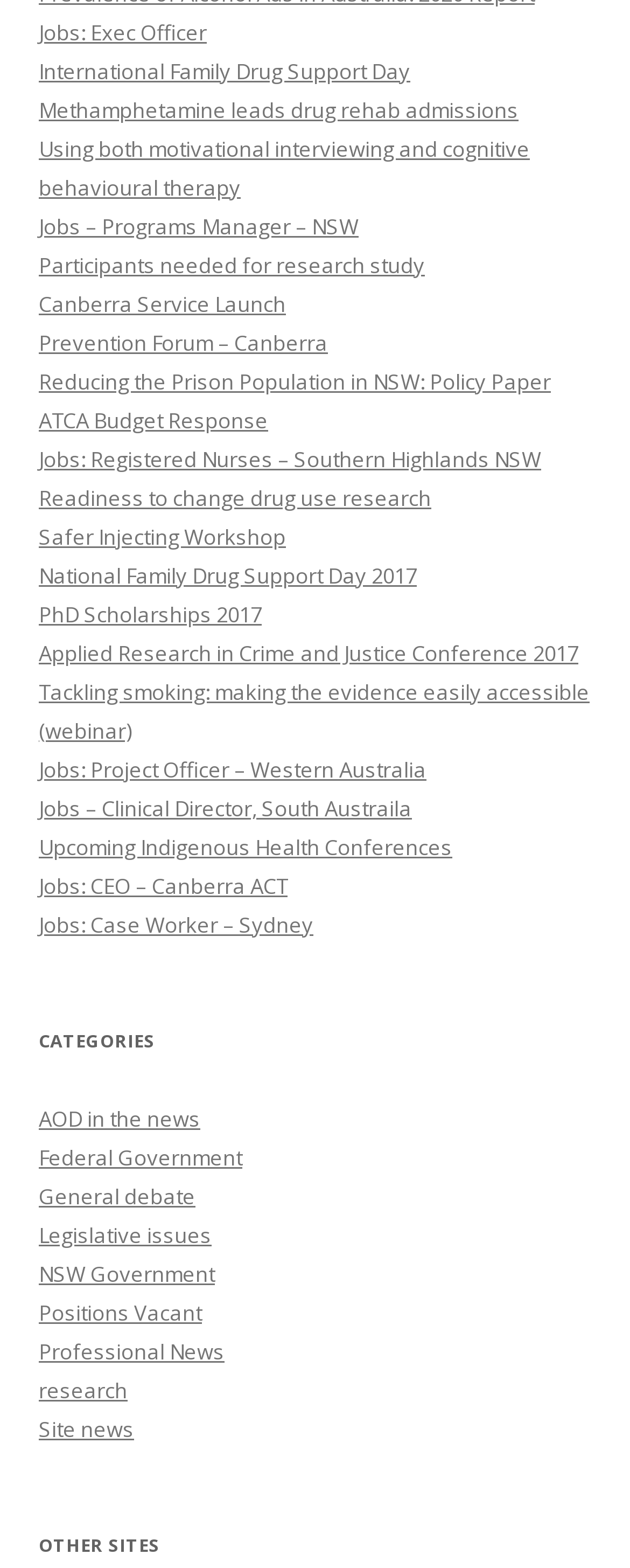Kindly determine the bounding box coordinates for the clickable area to achieve the given instruction: "Learn about 'research'".

[0.062, 0.877, 0.203, 0.896]